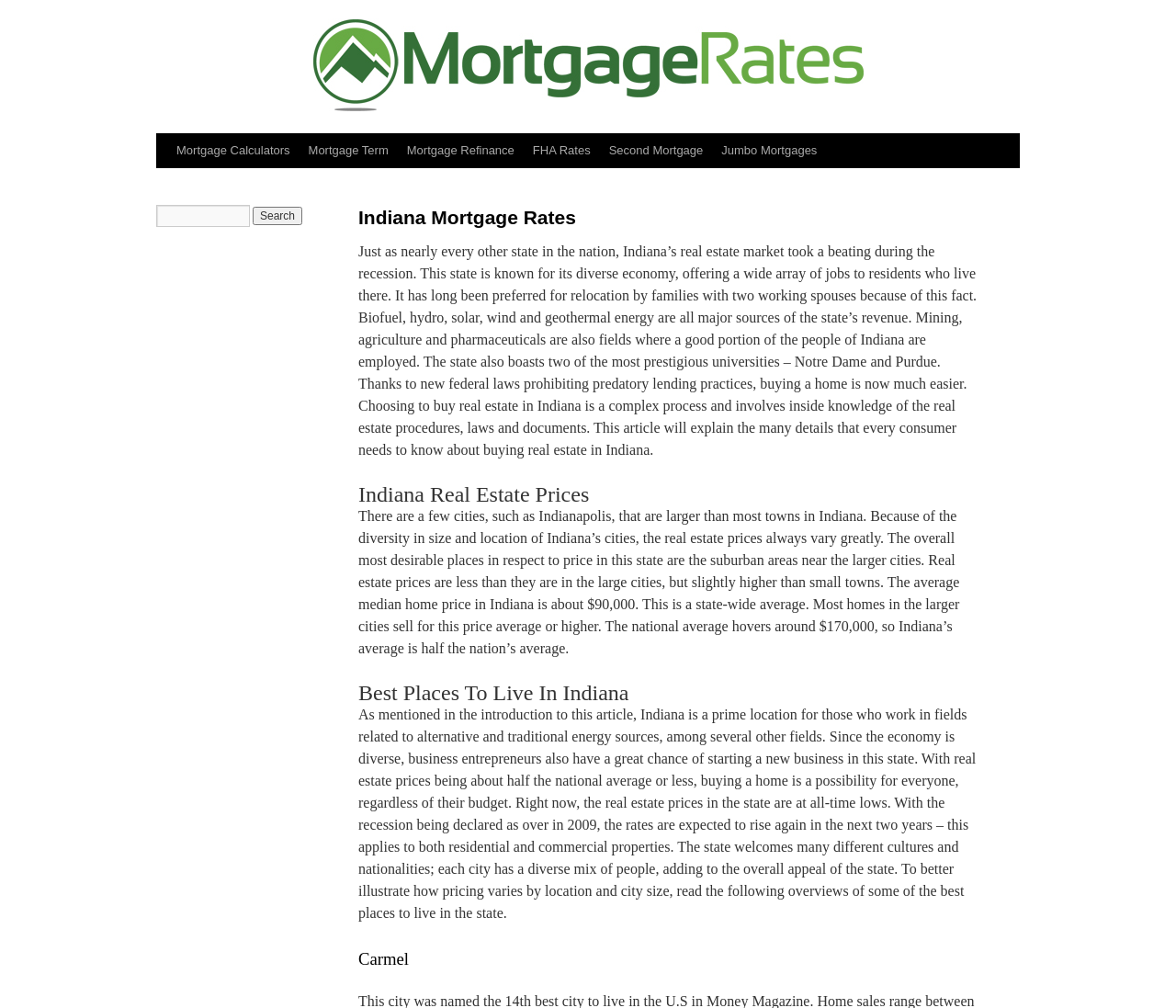Locate the bounding box coordinates of the clickable region necessary to complete the following instruction: "Click Jumbo Mortgages". Provide the coordinates in the format of four float numbers between 0 and 1, i.e., [left, top, right, bottom].

[0.606, 0.132, 0.703, 0.167]